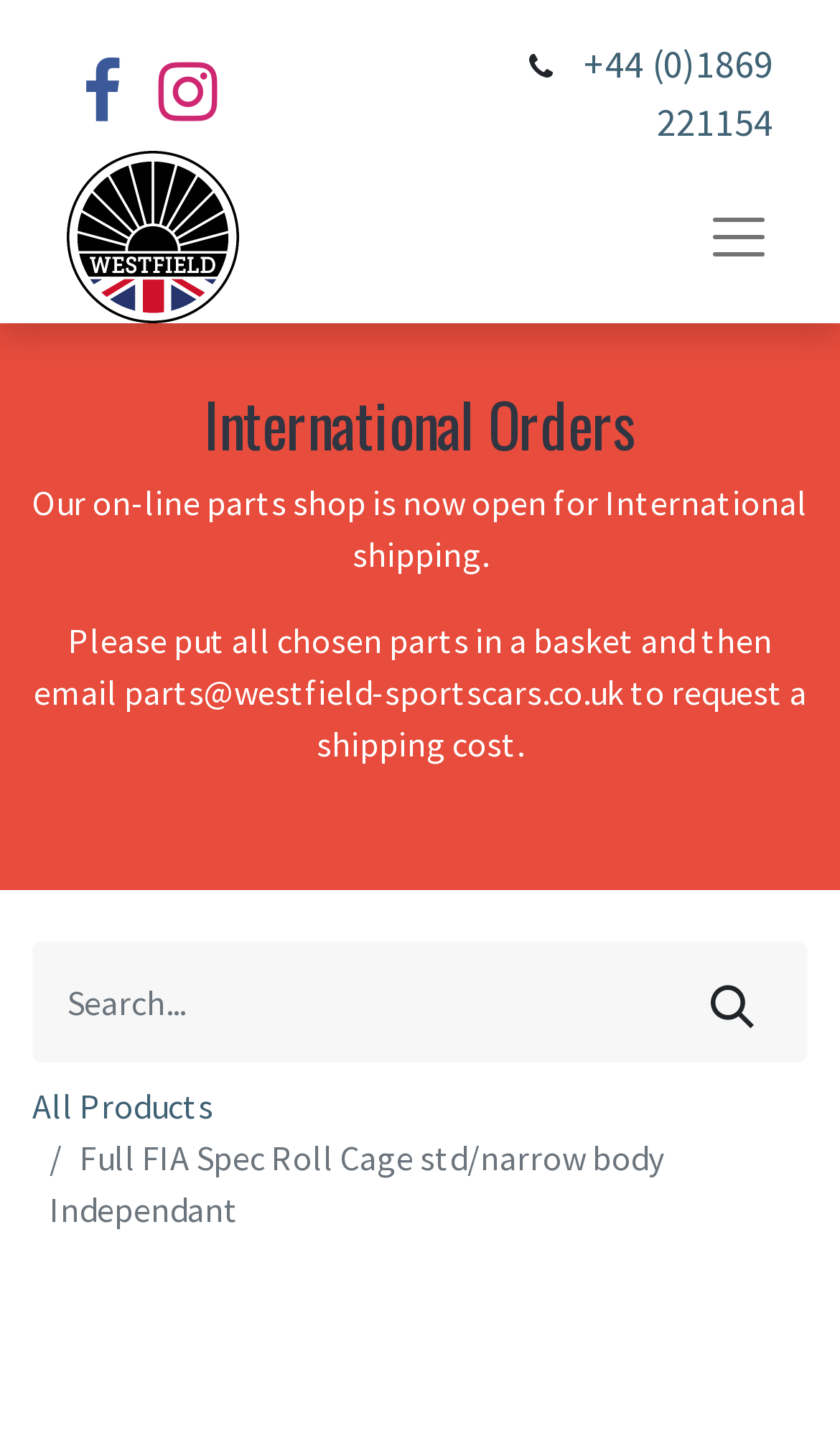Please answer the following question using a single word or phrase: 
What is the purpose of the search box?

Search products